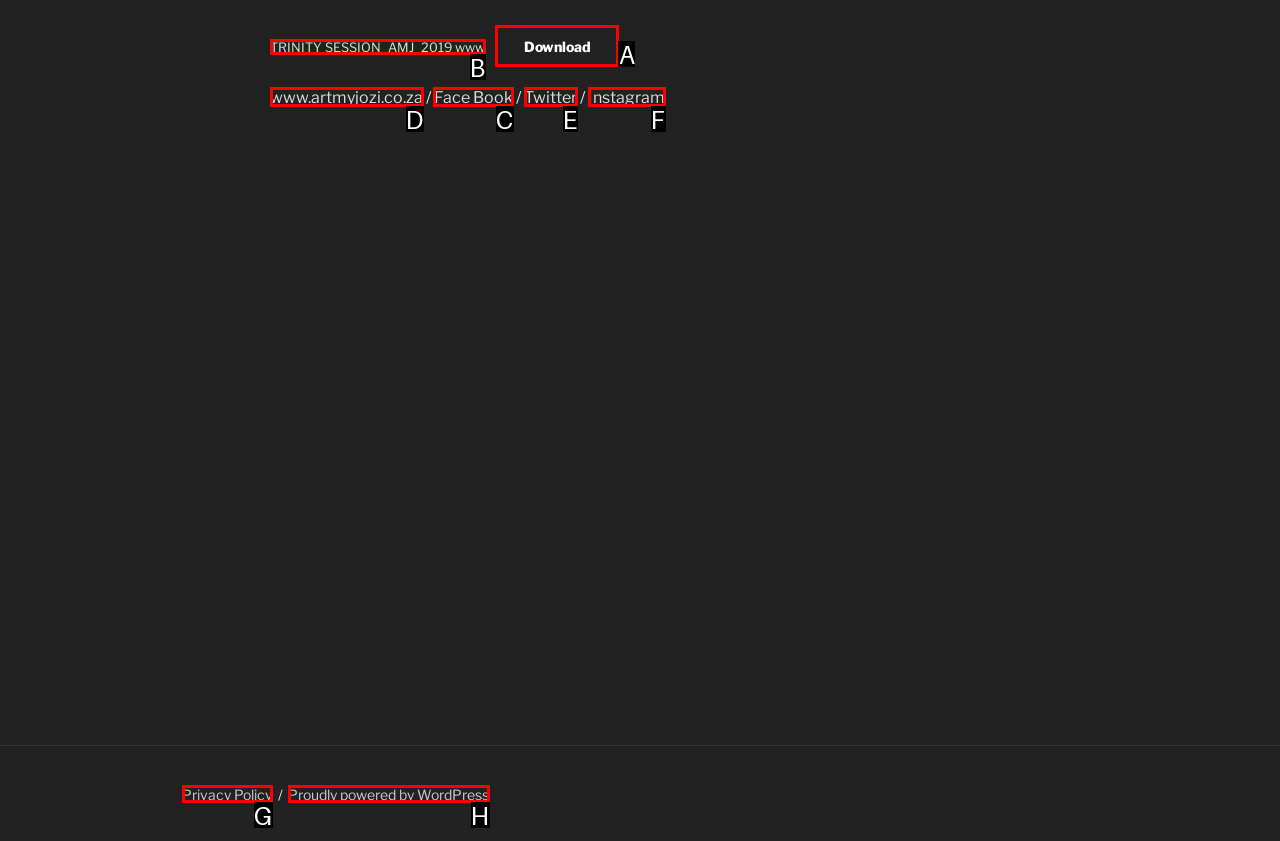Which lettered option should be clicked to achieve the task: Visit Face Book page? Choose from the given choices.

C